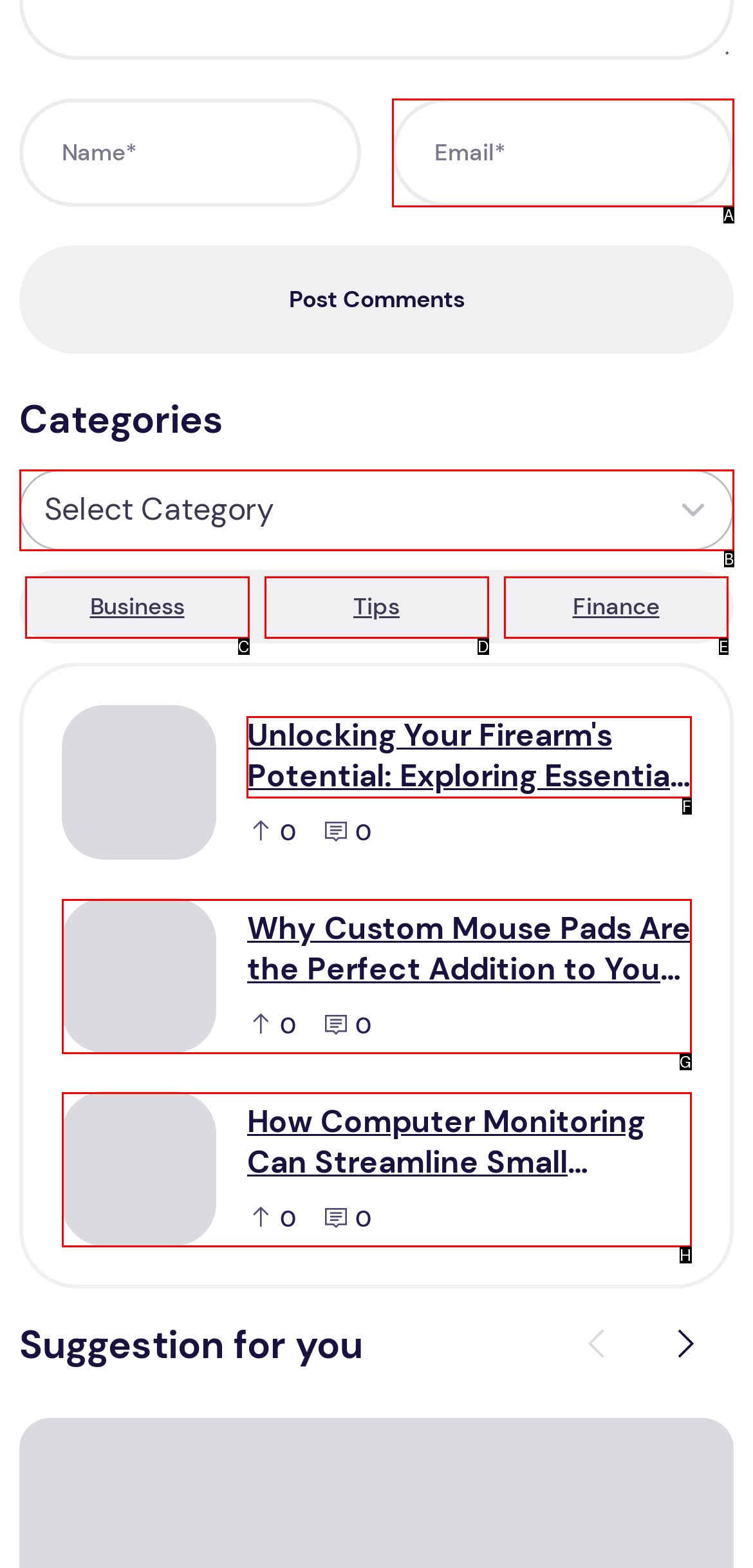For the given instruction: View the article 'Unlocking Your Firearm's Potential: Exploring Essential Accessories Available Online', determine which boxed UI element should be clicked. Answer with the letter of the corresponding option directly.

F